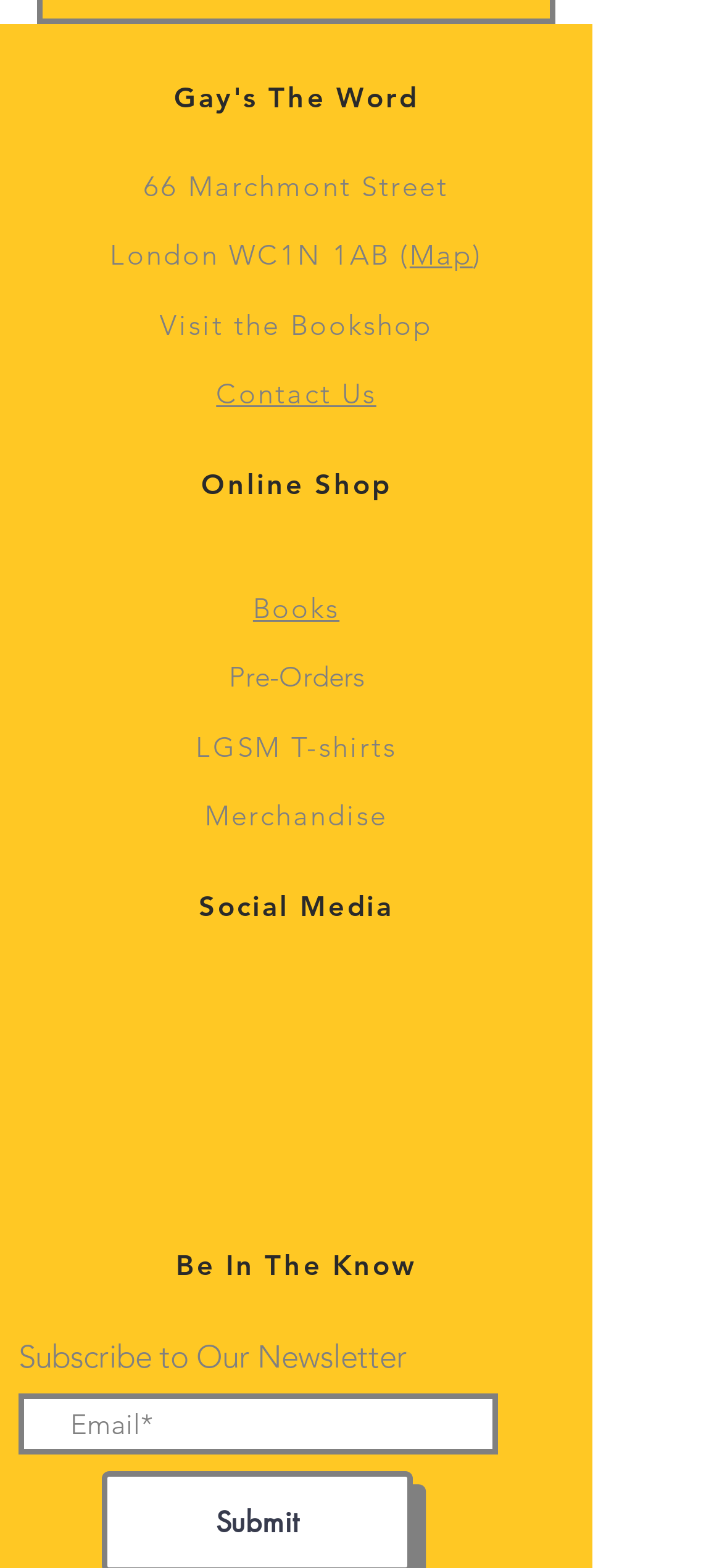Answer the question below using just one word or a short phrase: 
What is the purpose of the textbox?

Subscribe to newsletter